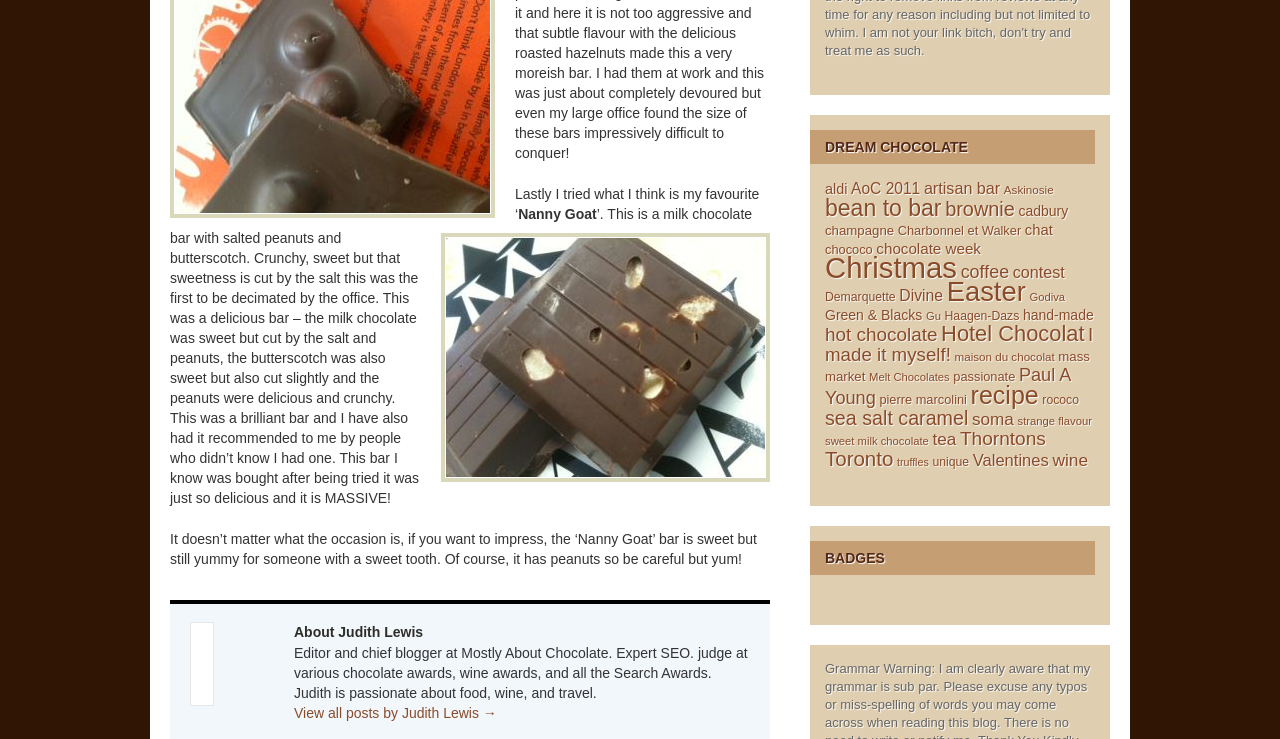Bounding box coordinates should be provided in the format (top-left x, top-left y, bottom-right x, bottom-right y) with all values between 0 and 1. Identify the bounding box for this UI element: strange flavour

[0.795, 0.562, 0.853, 0.578]